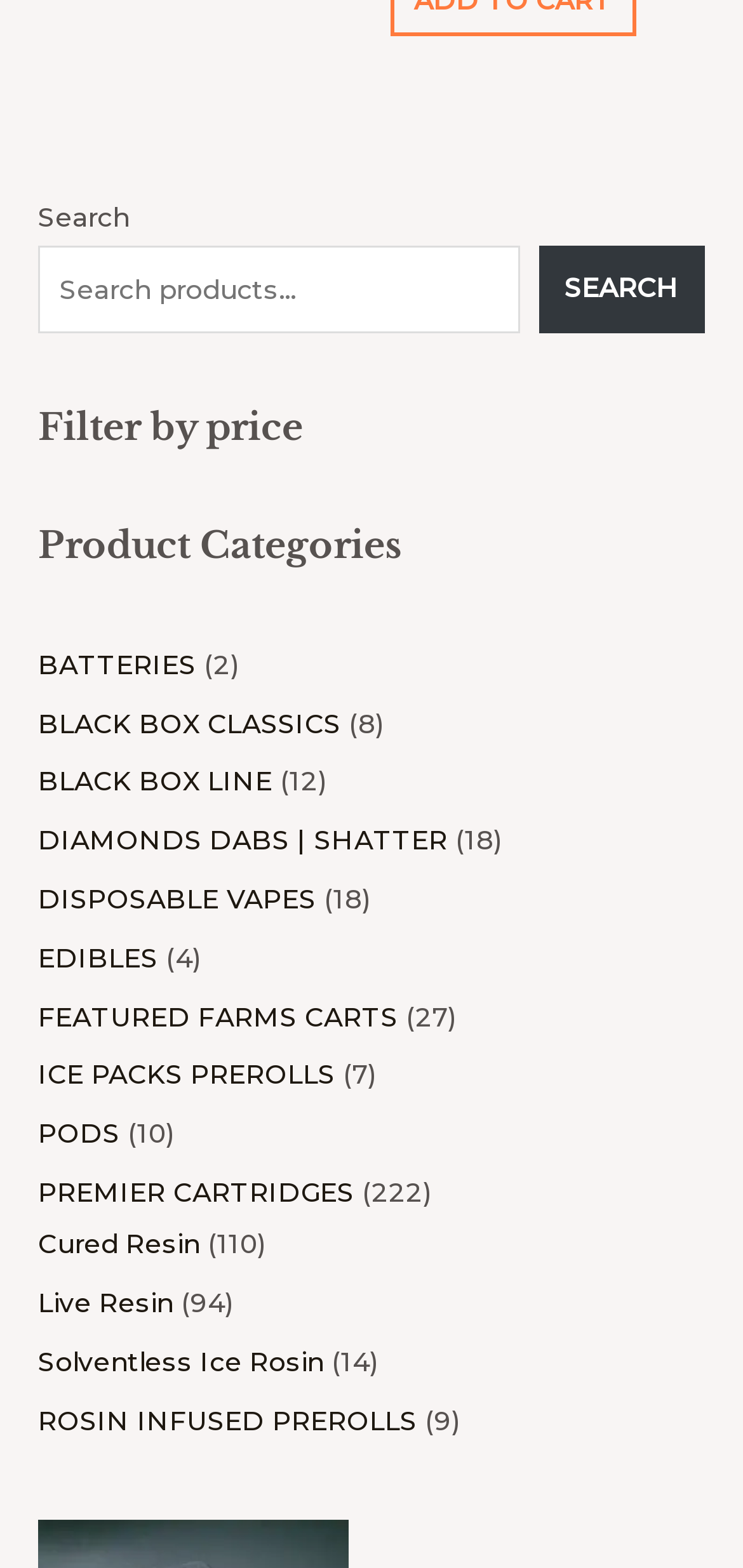What is the purpose of the search box?
Please give a detailed answer to the question using the information shown in the image.

The search box is located at the top of the webpage, and it has a button with the text 'SEARCH'. This suggests that the user can input keywords to search for specific products on the website.